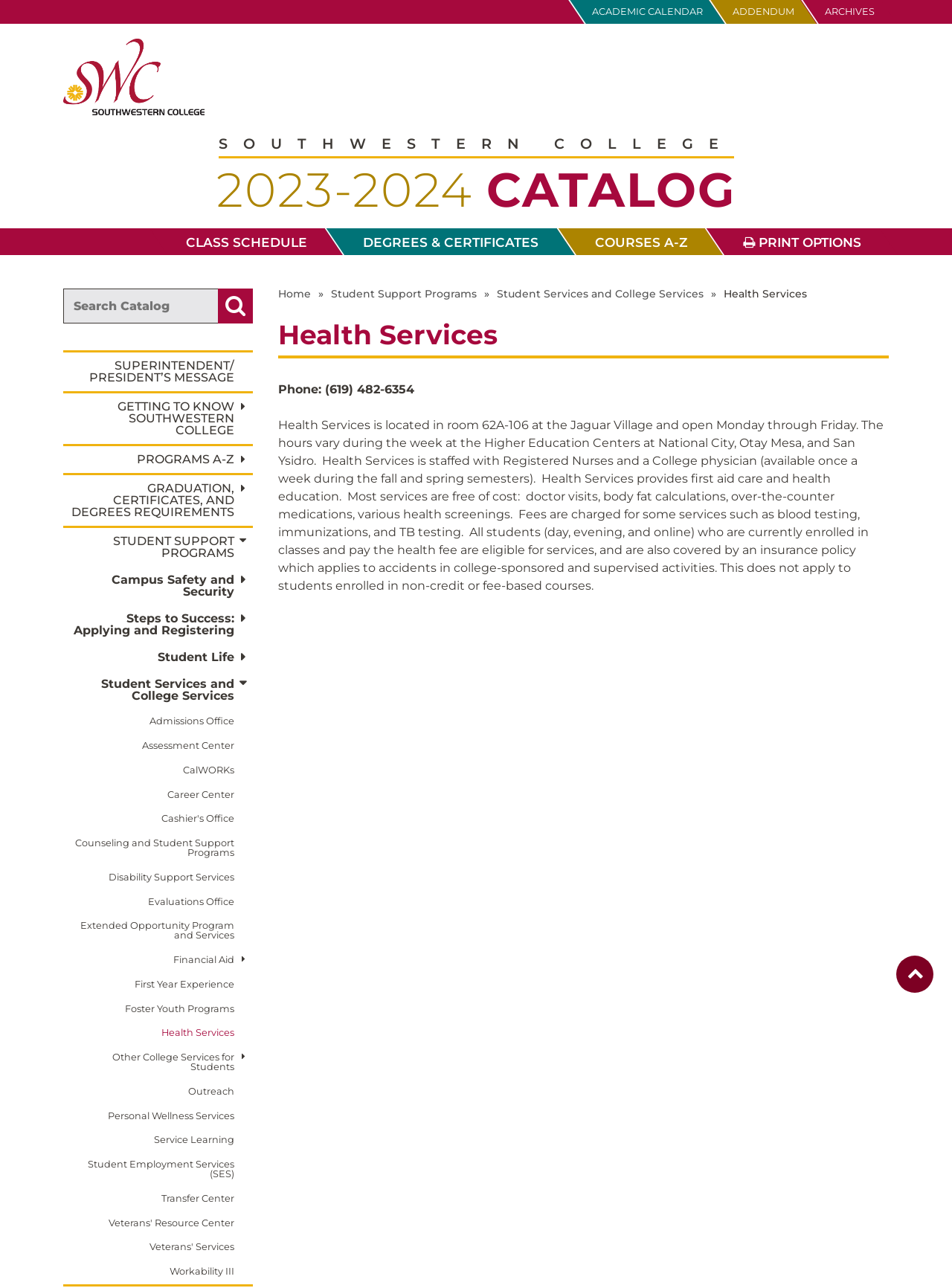Determine the bounding box coordinates of the region that needs to be clicked to achieve the task: "Go back to top".

[0.941, 0.742, 0.98, 0.771]